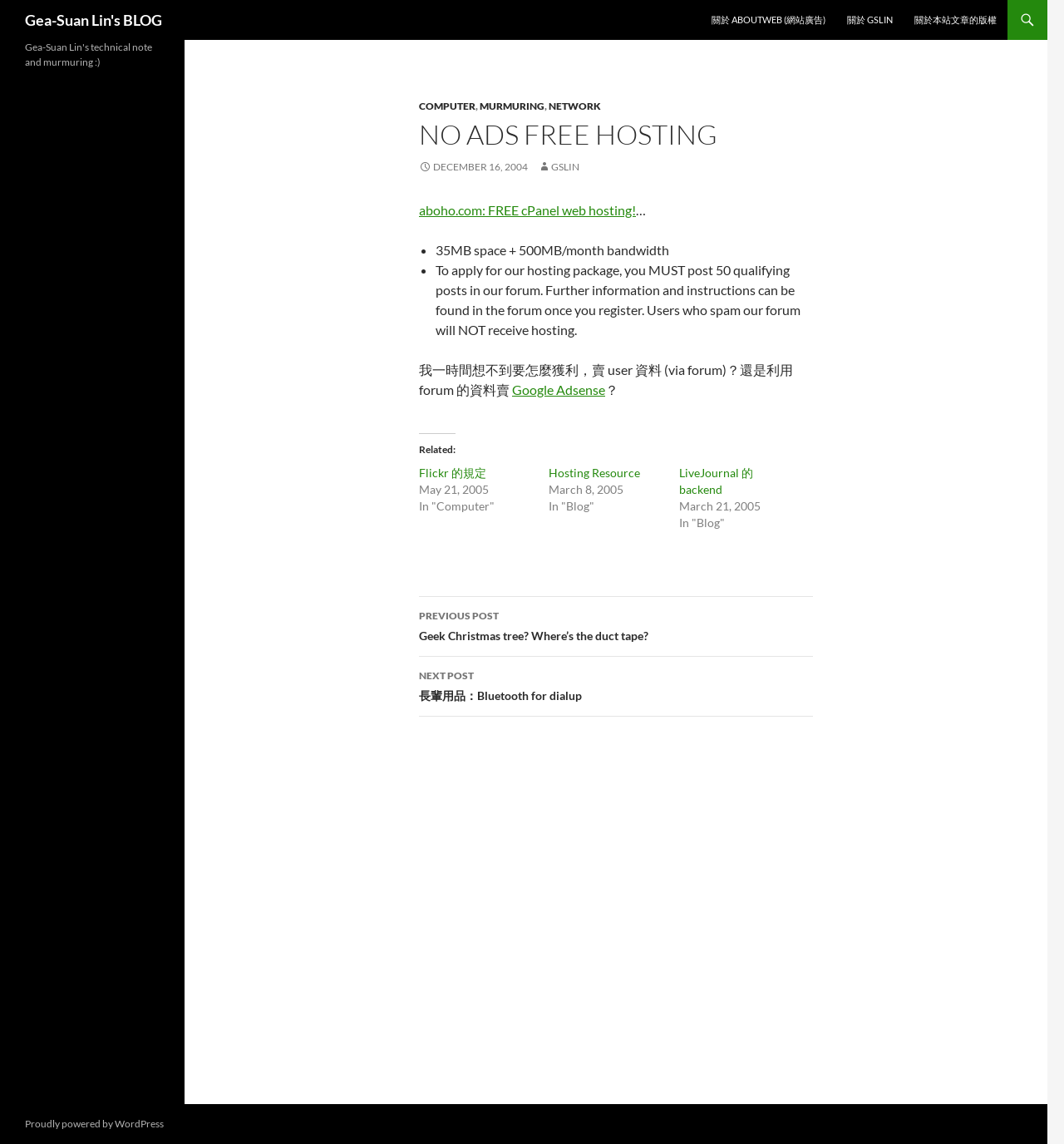Refer to the screenshot and answer the following question in detail:
What is the author's concern about?

The author seems to be concerned about how to make money from their website or forum, as they mention not knowing how to make money and considering selling user data or using Google Adsense.